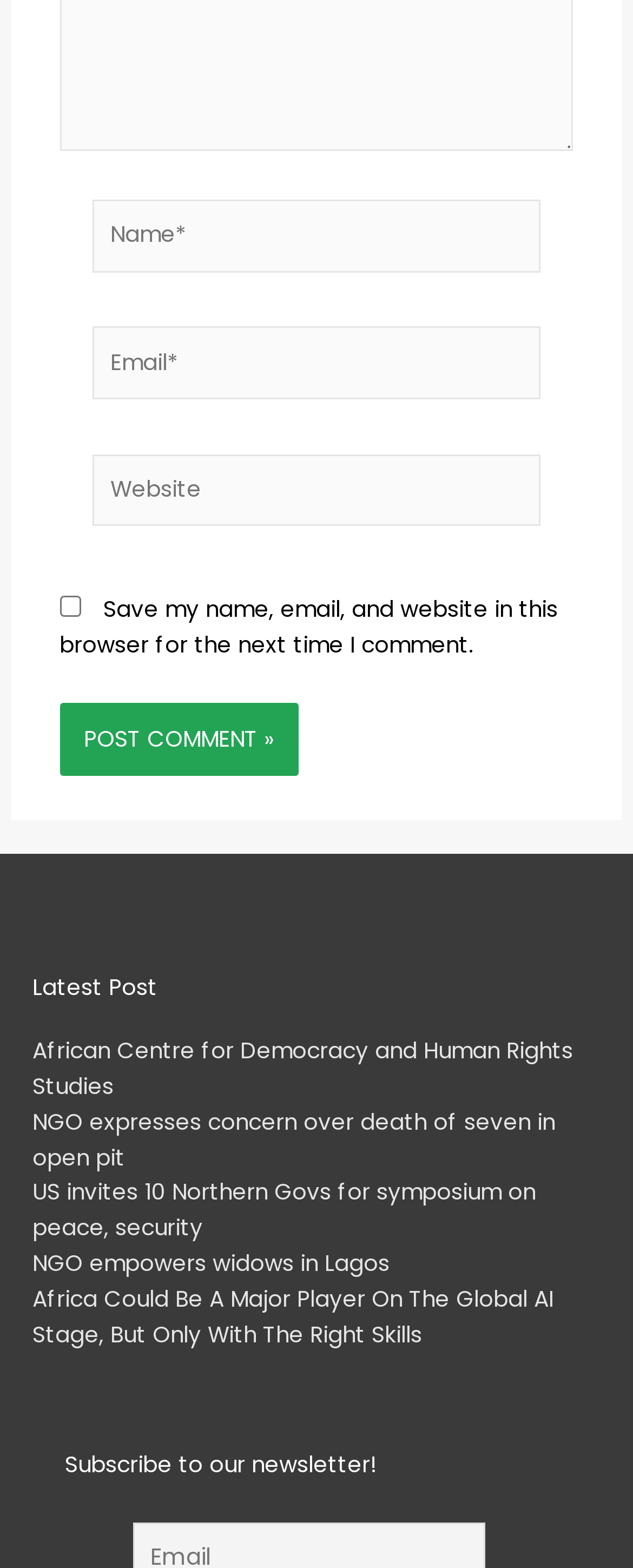Determine the bounding box coordinates of the region to click in order to accomplish the following instruction: "Select the '2 of 3' tab". Provide the coordinates as four float numbers between 0 and 1, specifically [left, top, right, bottom].

None